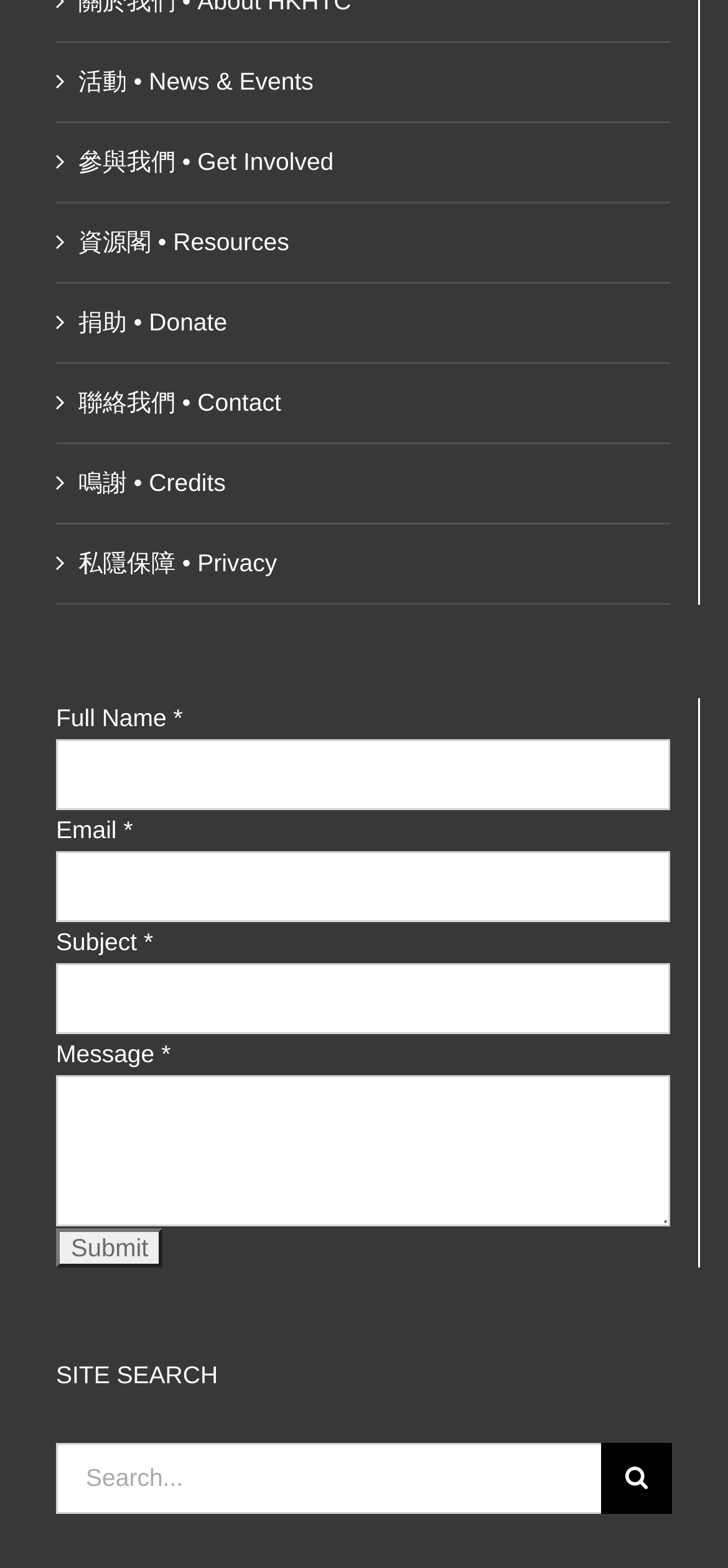Find the bounding box coordinates of the clickable element required to execute the following instruction: "Click on the '活動 • News & Events' link". Provide the coordinates as four float numbers between 0 and 1, i.e., [left, top, right, bottom].

[0.108, 0.04, 0.895, 0.066]